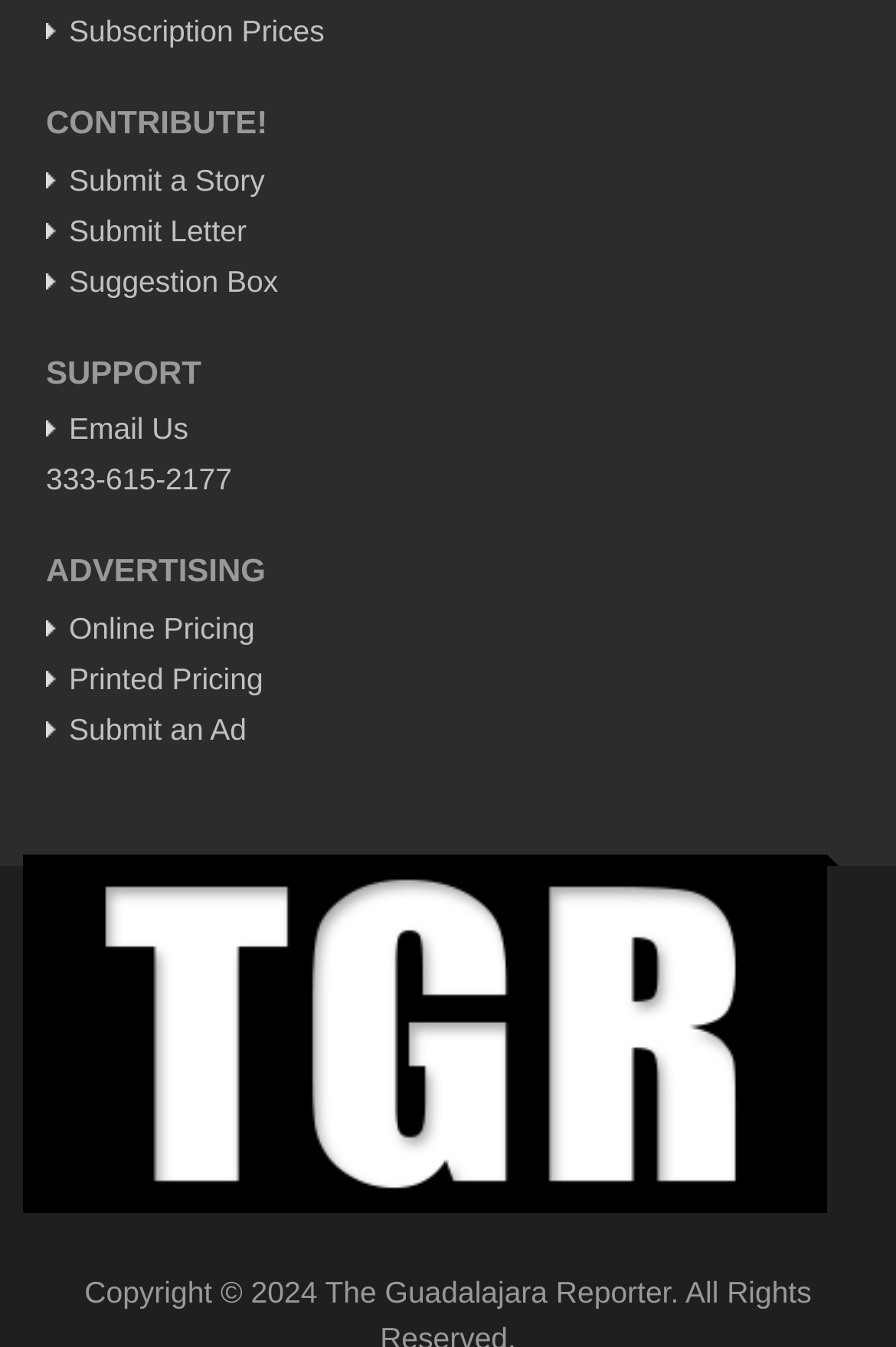Please provide a detailed answer to the question below by examining the image:
What is the name of the city mentioned in the webpage?

The webpage mentions 'GUADALAJARA' in a StaticText element, which suggests that it is a city being referred to.